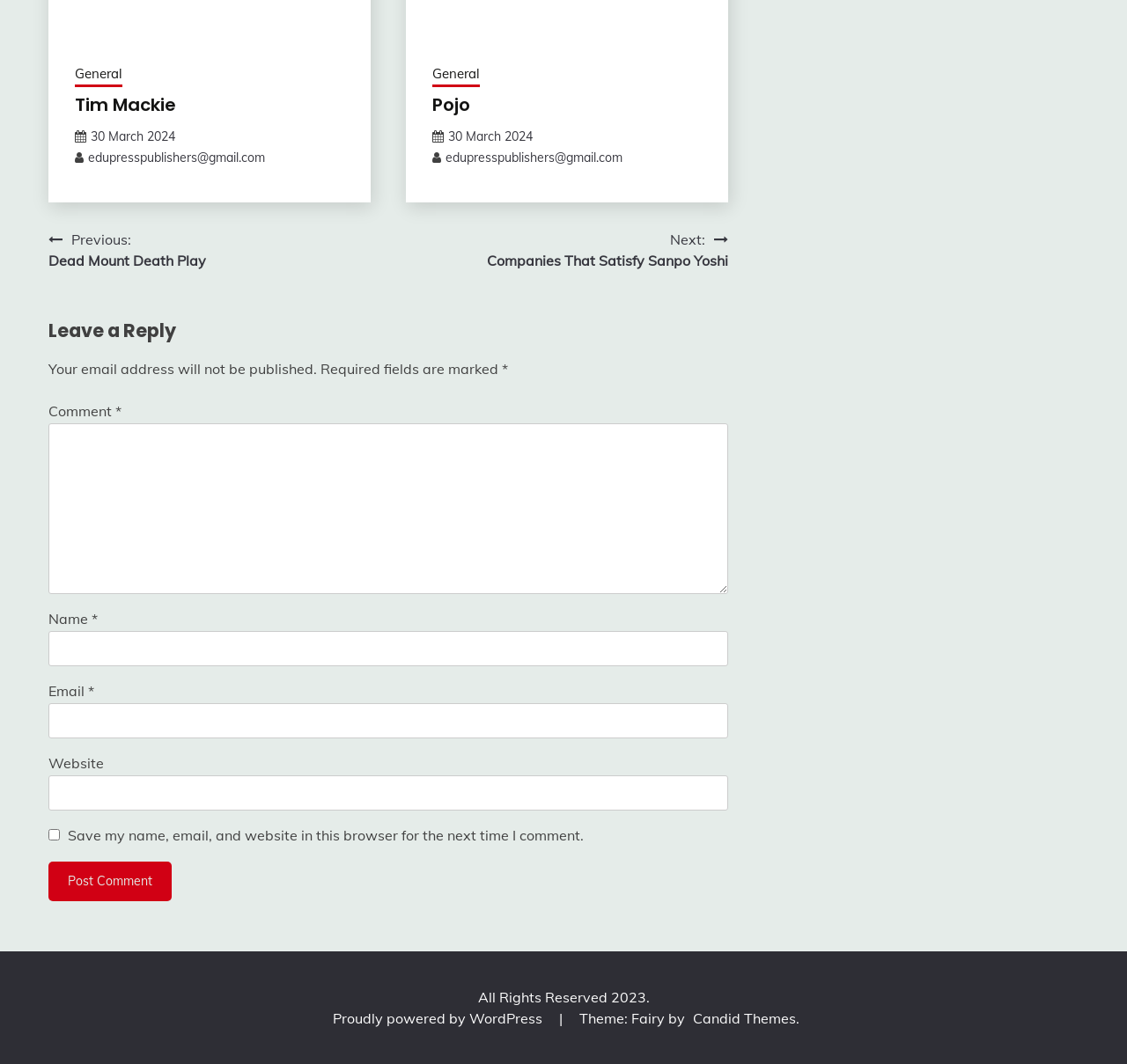Provide the bounding box coordinates of the HTML element described as: "parent_node: Website name="url"". The bounding box coordinates should be four float numbers between 0 and 1, i.e., [left, top, right, bottom].

[0.043, 0.728, 0.646, 0.761]